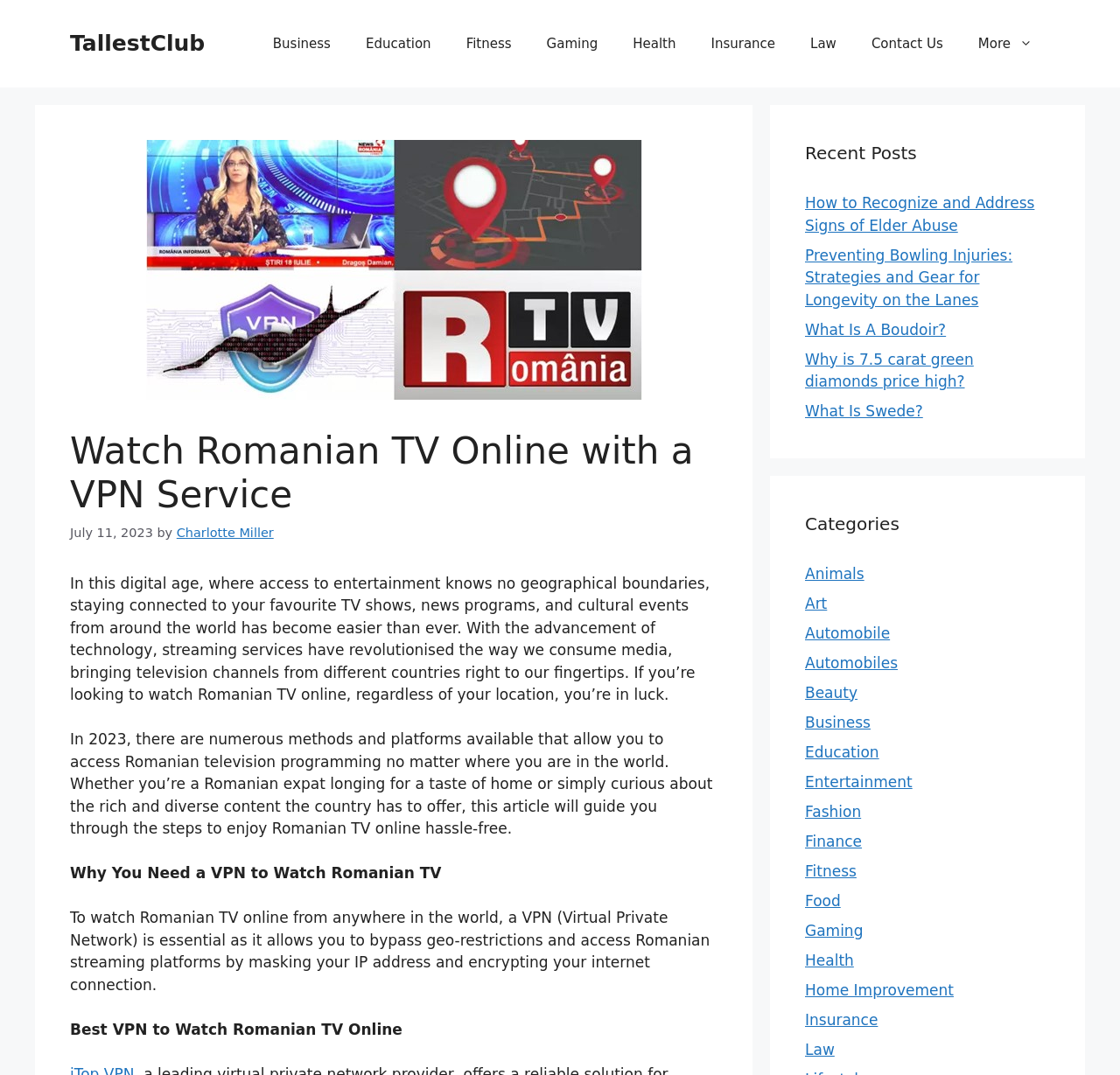Determine the bounding box for the described UI element: "Contact Us".

[0.762, 0.016, 0.858, 0.065]